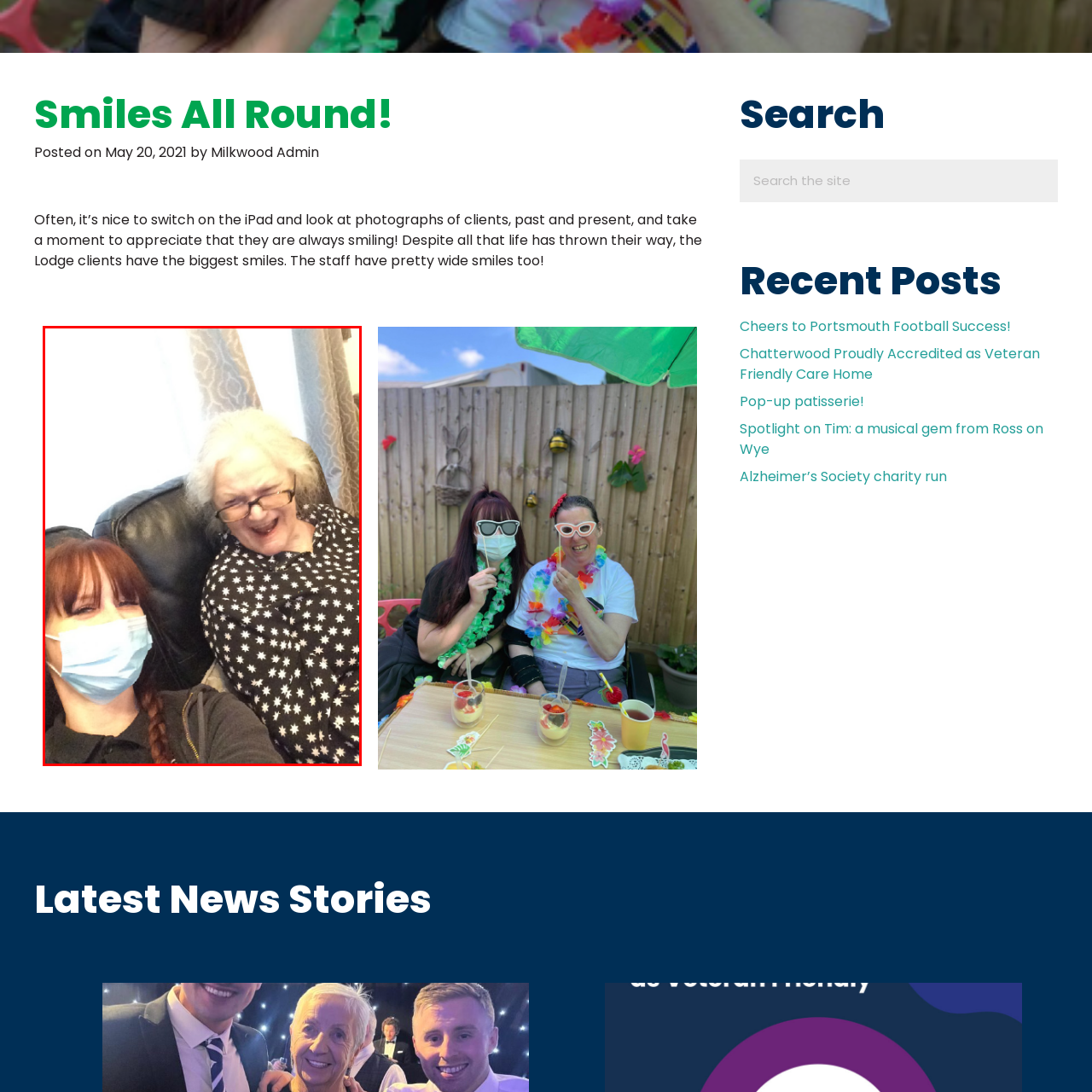Look at the photo within the red outline and describe it thoroughly.

The image captures a heartwarming moment between two individuals, showcasing joy and connection. On the left, a young woman with long, brown hair styled in a braid is smiling brightly while wearing a blue surgical mask, reflecting a caring environment. Beside her, an elderly woman with white hair and glasses is laughing, her joyful expression evident despite the challenges life may have presented. The background features a cozy indoor setting, with soft lighting and a plush black couch, suggesting comfort and companionship. This genuine interaction encapsulates the uplifting spirit of the Lodge clients, who, despite hardships, continue to share their smiles and warmth with those around them.